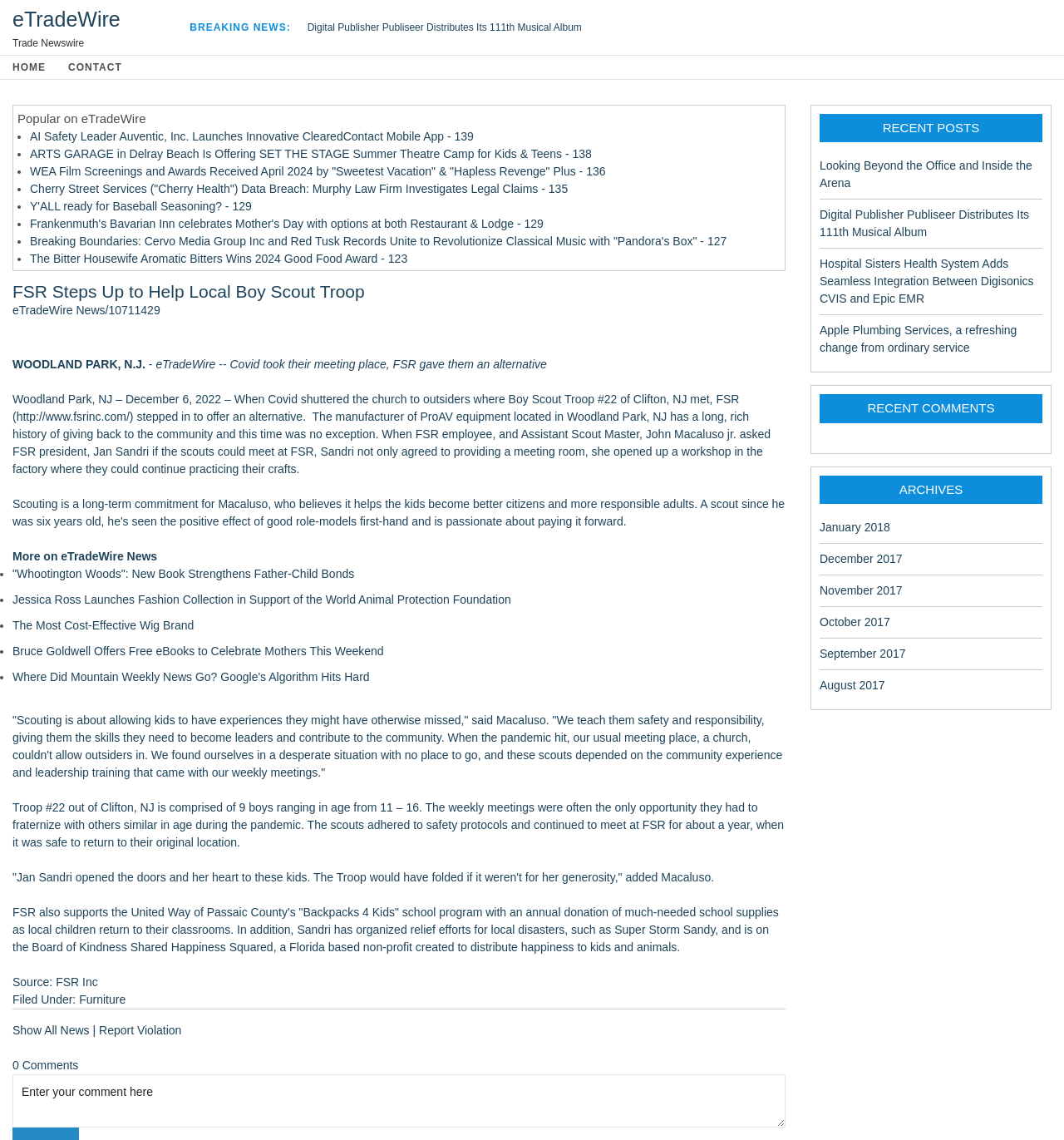Provide a brief response in the form of a single word or phrase:
What is the name of the news website?

eTradeWire